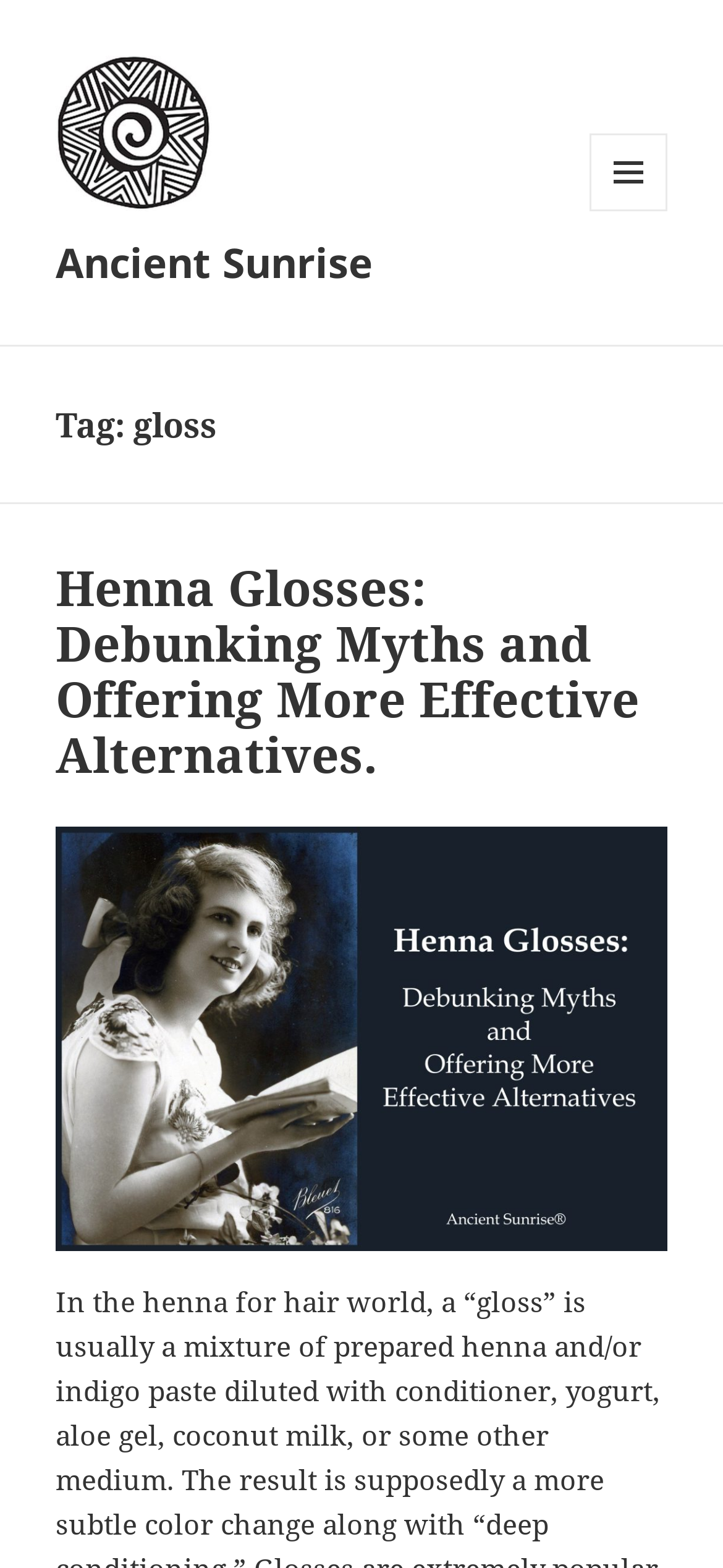What type of content is below the main article?
Using the image as a reference, answer the question in detail.

The type of content below the main article can be determined by looking at the figure element with the bounding box coordinates [0.077, 0.527, 0.923, 0.798] which suggests that it is an image.